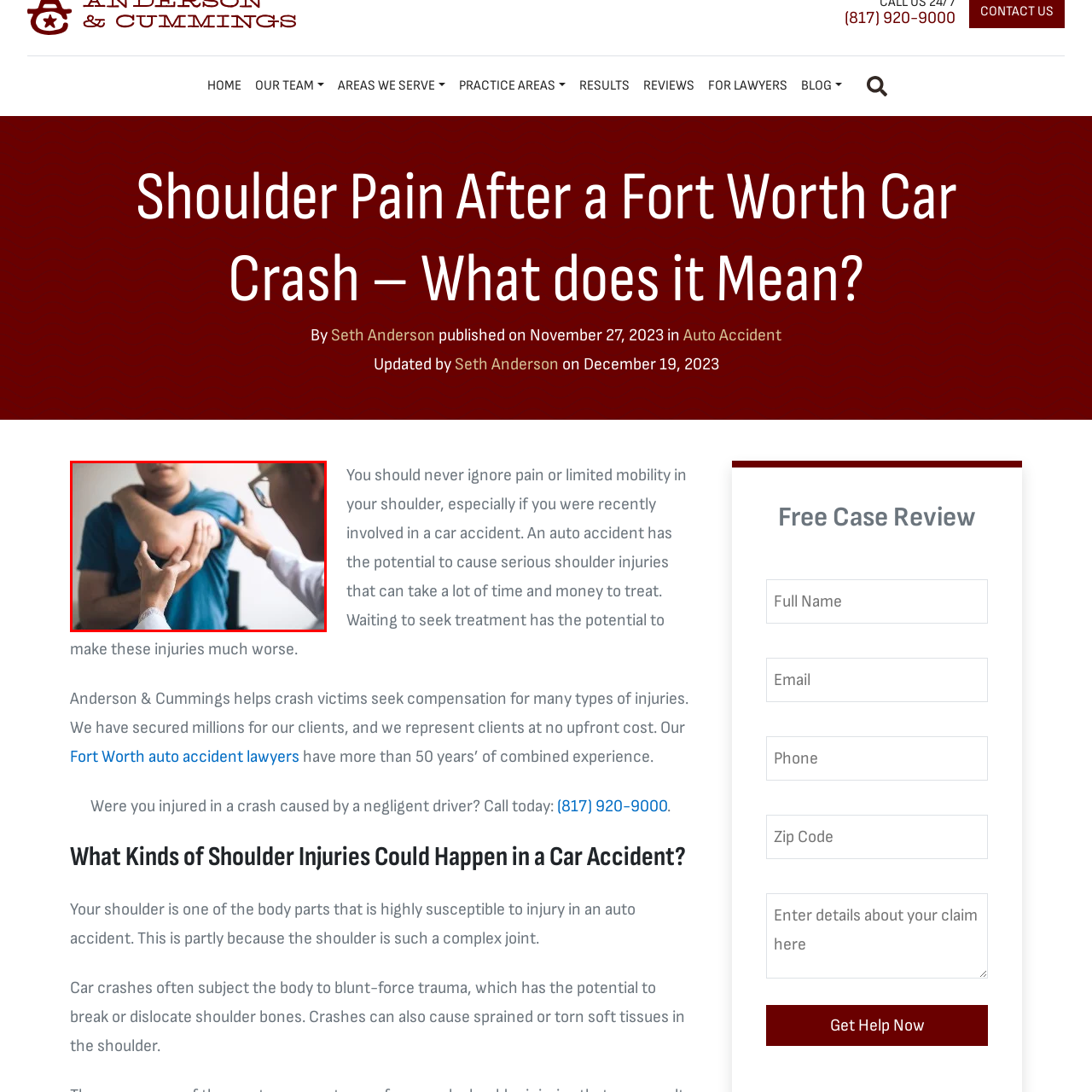Why is the patient seeking help?
Observe the image within the red bounding box and give a detailed and thorough answer to the question.

The patient is standing with their left arm raised and cradled, suggesting a potential injury or pain in that area, and the doctor is discussing shoulder injuries that can result from incidents such as car accidents, indicating that the patient is seeking help for shoulder pain.